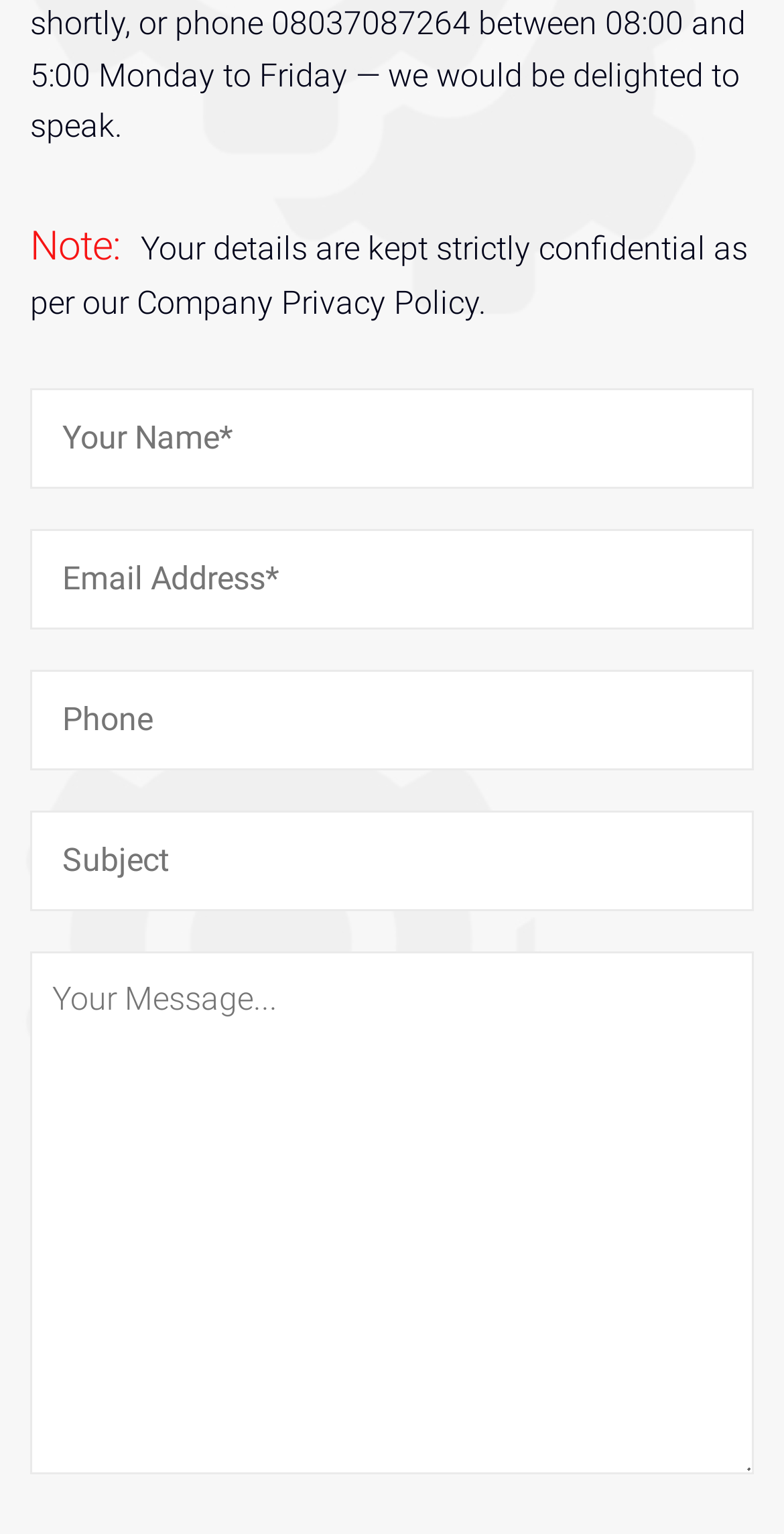Is the 'Phone' field required?
Look at the image and provide a short answer using one word or a phrase.

No